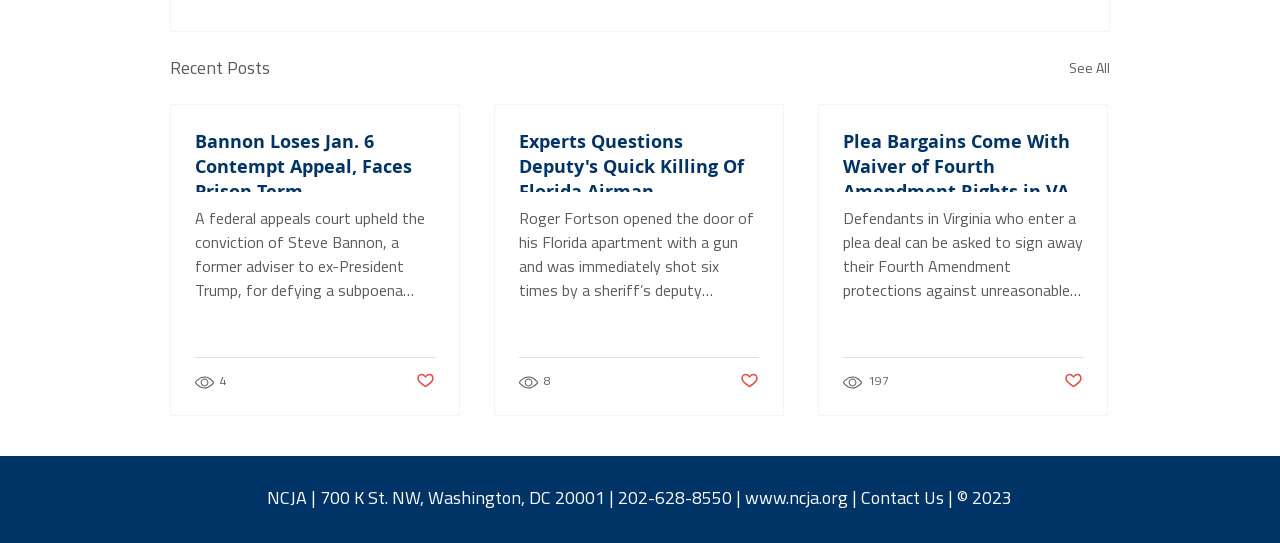Using the information in the image, could you please answer the following question in detail:
What is the address of NCJA?

I searched for the static text element containing the address and found it at the bottom of the webpage. The address is 700 K St. NW, Washington, DC 20001.